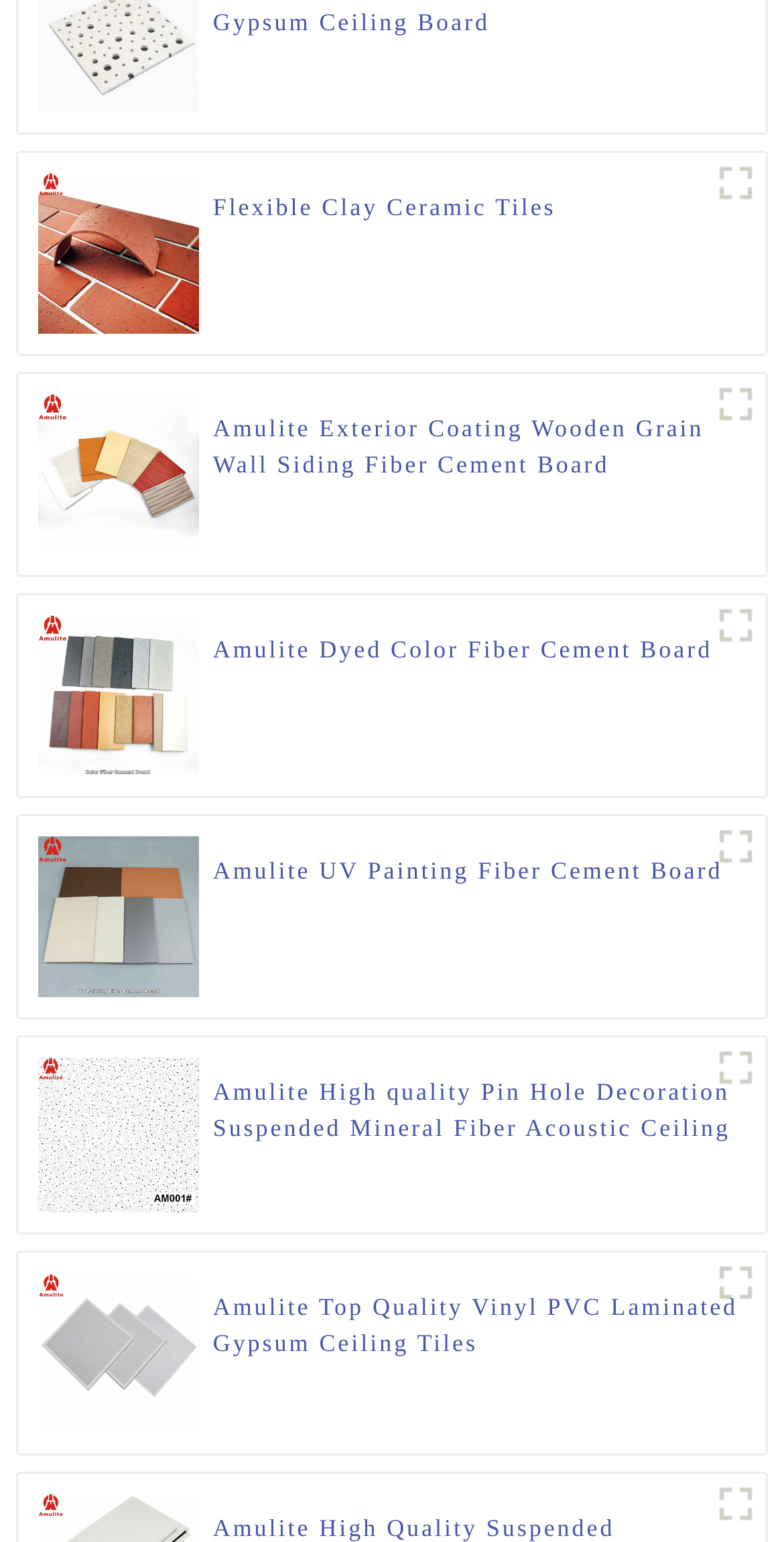Identify the bounding box for the described UI element. Provide the coordinates in (top-left x, top-left y, bottom-right x, bottom-right y) format with values ranging from 0 to 1: title="svcsc (6)"

[0.9, 0.812, 0.977, 0.852]